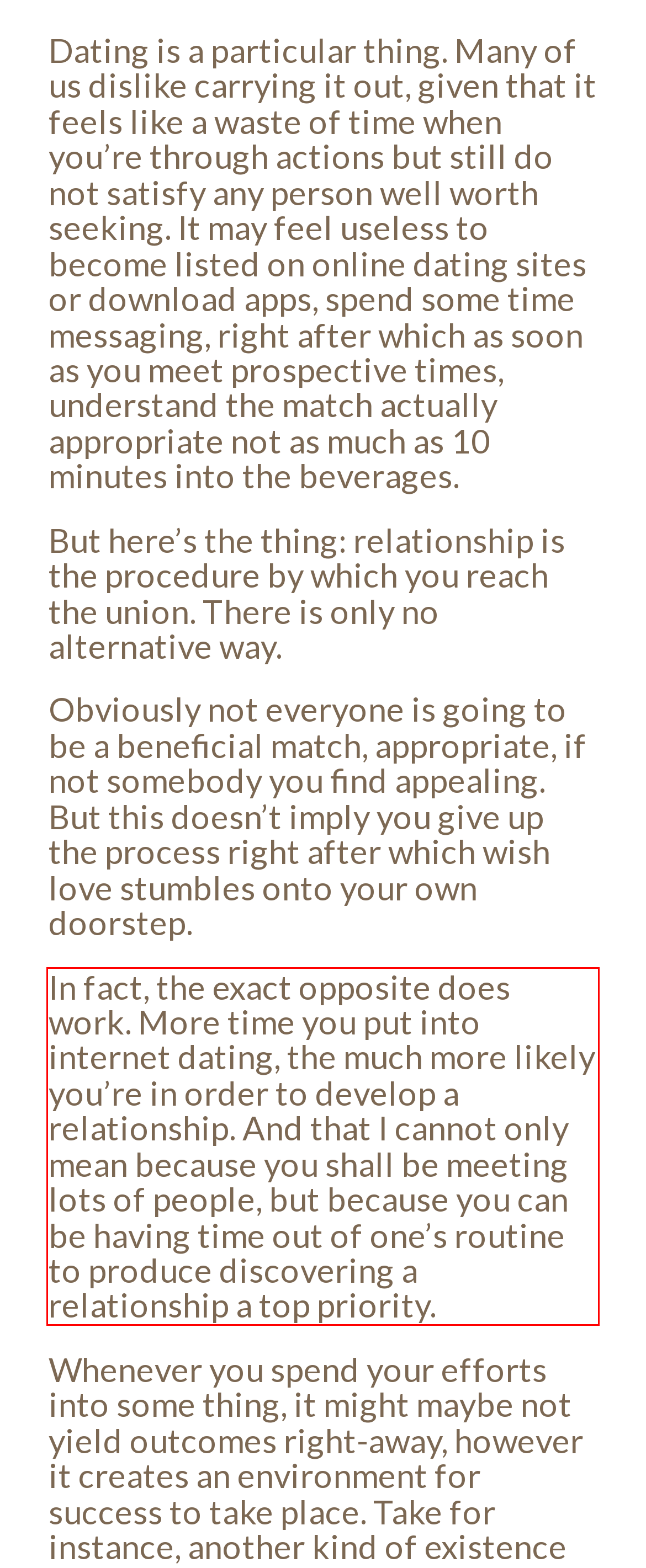Please identify and extract the text from the UI element that is surrounded by a red bounding box in the provided webpage screenshot.

In fact, the exact opposite does work. More time you put into internet dating, the much more likely you’re in order to develop a relationship. And that I cannot only mean because you shall be meeting lots of people, but because you can be having time out of one’s routine to produce discovering a relationship a top priority.